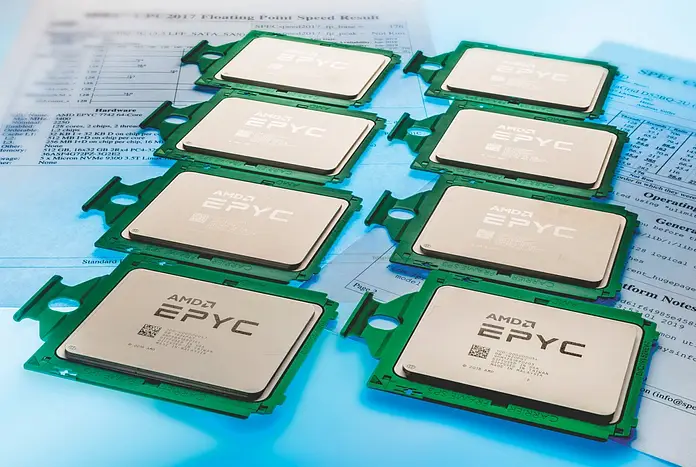Give a detailed explanation of what is happening in the image.

The image showcases a lineup of eight AMD EPYC processors, prominently displayed on their green circuit board mounts. Each processor is labeled clearly with the "AMD EPYC" branding, emphasizing their identity as high-performance server chips tailored for demanding computing tasks. The processors are arranged neatly, suggesting a focus on their advanced engineering and capabilities.

In the background, a printed document can be seen, likely containing technical specifications or performance metrics relevant to the EPYC processors. The overall composition highlights the innovative strength of AMD's technology and aligns with the recent advancements in their processor generations, specifically mentioning their capabilities of accommodating up to 128 CPU cores, ideal for enterprise-level applications. This image encapsulates the essence of modern computing power and is reflective of AMD's market leadership in the server processor landscape.